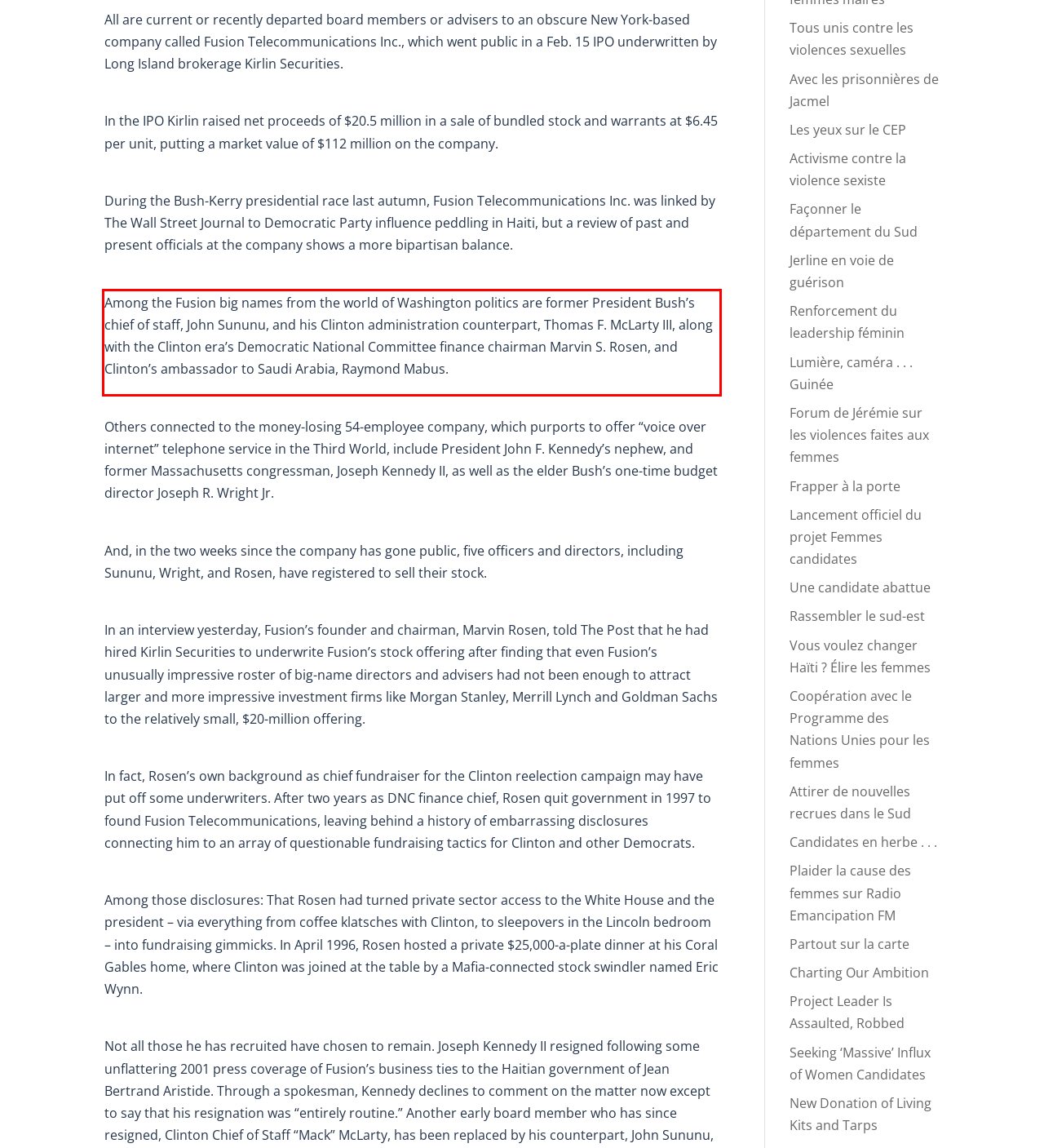Given the screenshot of the webpage, identify the red bounding box, and recognize the text content inside that red bounding box.

Among the Fusion big names from the world of Washington politics are former President Bush’s chief of staff, John Sununu, and his Clinton administration counterpart, Thomas F. McLarty III, along with the Clinton era’s Democratic National Committee finance chairman Marvin S. Rosen, and Clinton’s ambassador to Saudi Arabia, Raymond Mabus.